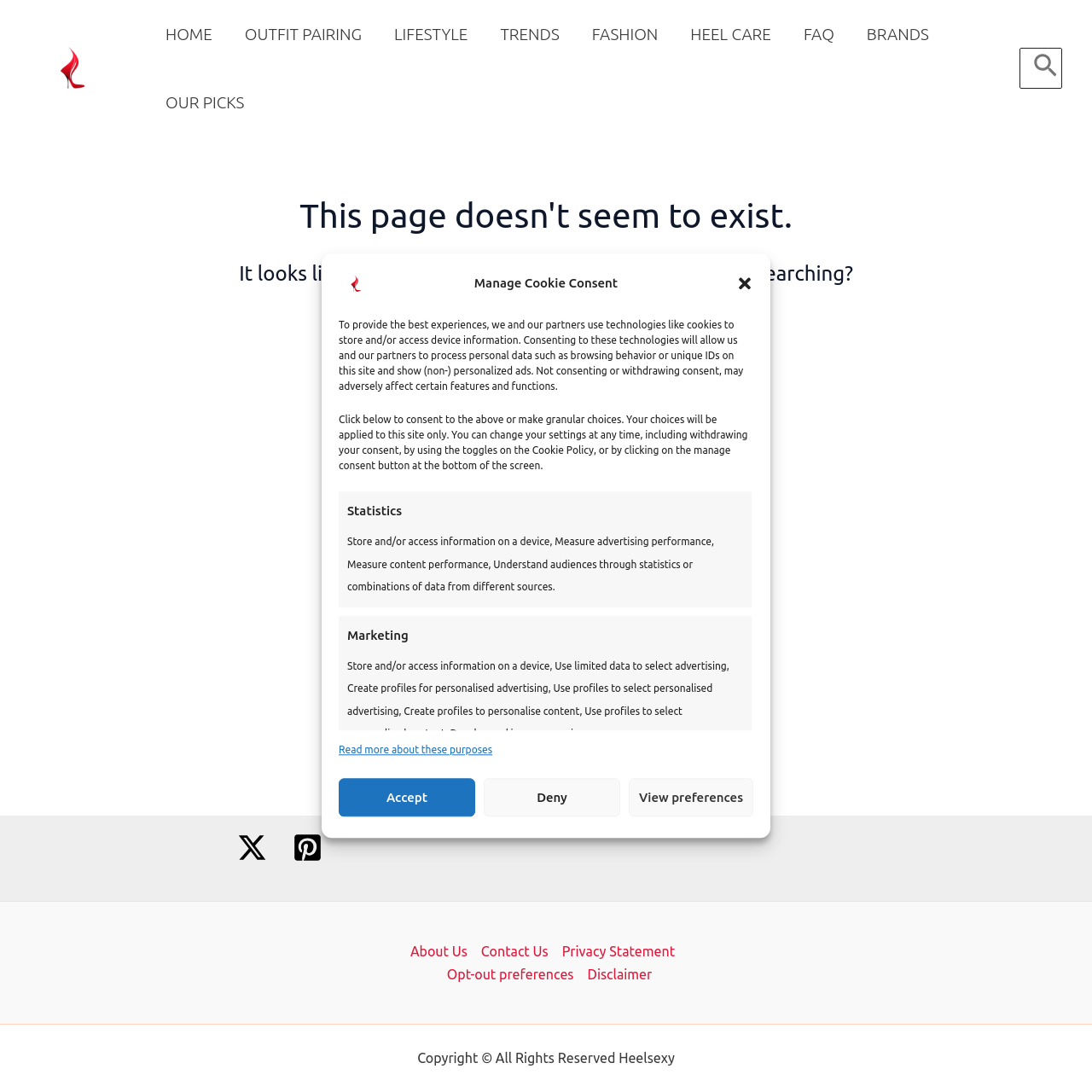Describe all significant elements and features of the webpage.

This webpage displays a "Page Not Found" error message, indicating that the link pointing to this page is faulty. The page is divided into several sections. At the top, there is a logo of Heelsexy.com, which is a clickable link. Below the logo, there is a navigation menu with links to various sections of the website, including HOME, OUTFIT PAIRING, LIFESTYLE, and more.

In the main content area, there is a heading that reads "This page doesn't seem to exist." followed by a subheading that suggests searching for the desired content. Below this, there is a search bar with a button to submit the search query.

On the right side of the page, there is a dialog box titled "Manage Cookie Consent" with a close button at the top right corner. The dialog box contains a description of how the website uses cookies and other technologies to store and access device information. There are options to consent to the use of these technologies, make granular choices, or deny consent.

At the bottom of the page, there are links to social media platforms, including Twitter and Pinterest, as well as a navigation menu with links to About Us, Contact Us, Privacy Statement, and other pages. Finally, there is a copyright notice at the very bottom of the page.